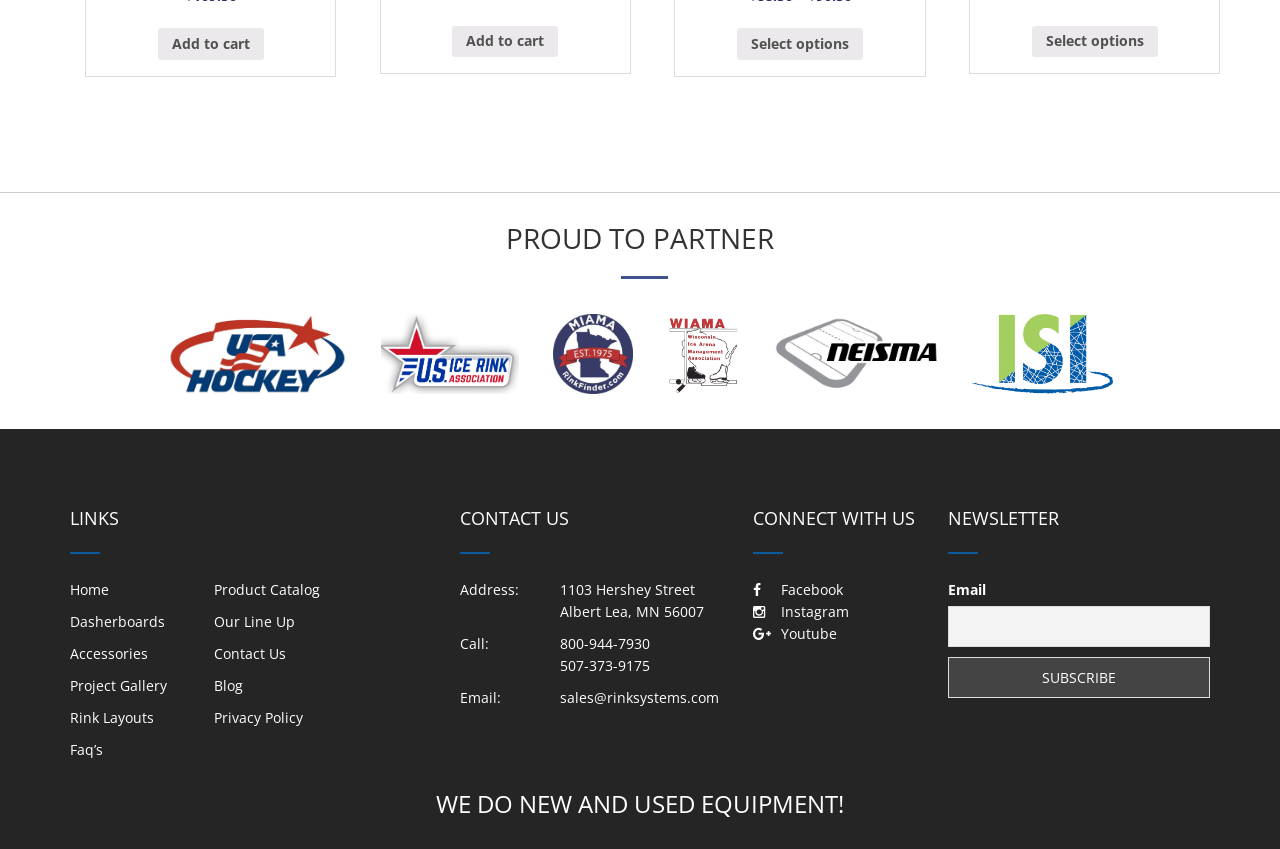How many links are in the 'LINKS' section?
Using the image provided, answer with just one word or phrase.

9